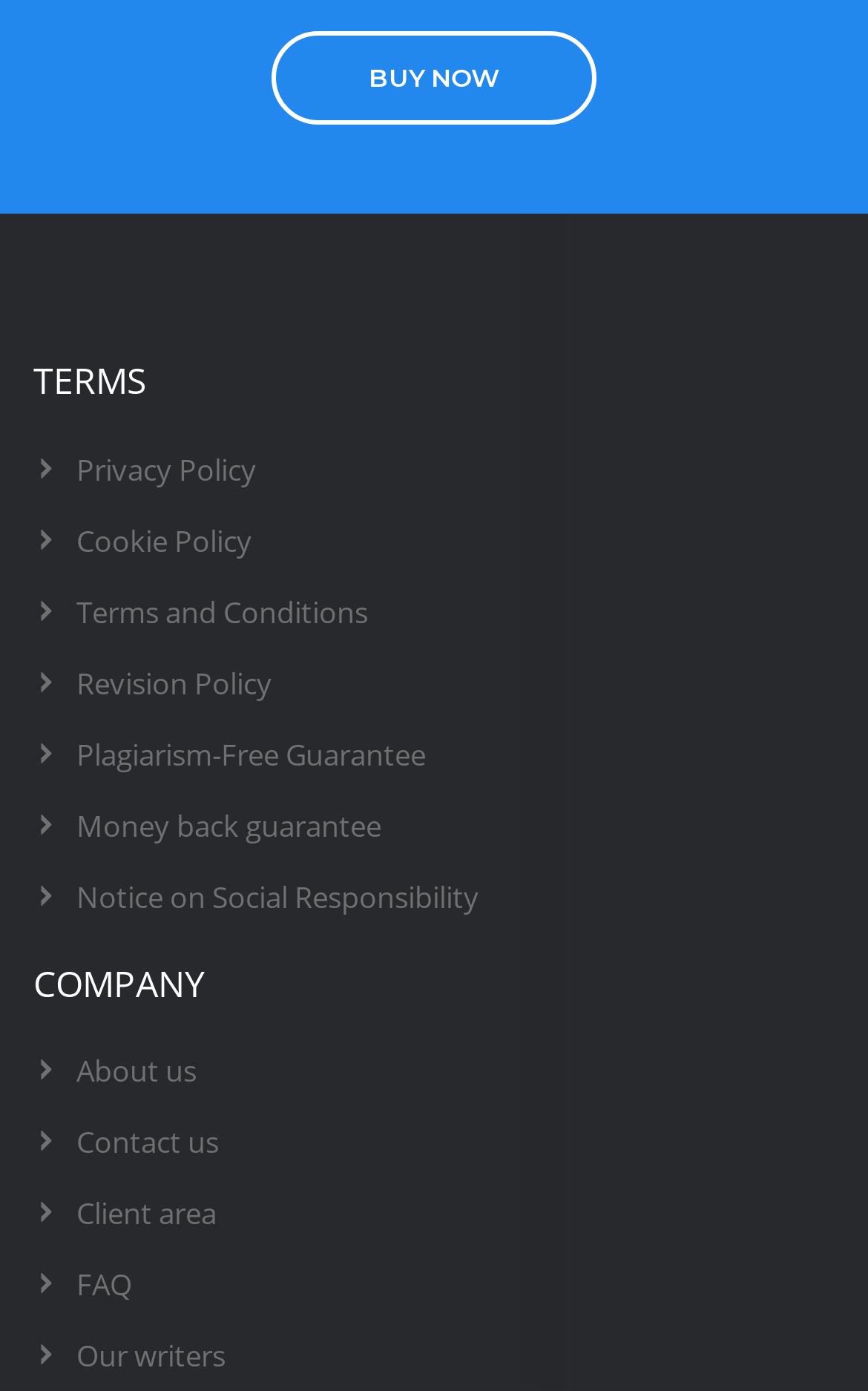What is the first link on the webpage?
Using the visual information, reply with a single word or short phrase.

BUY NOW